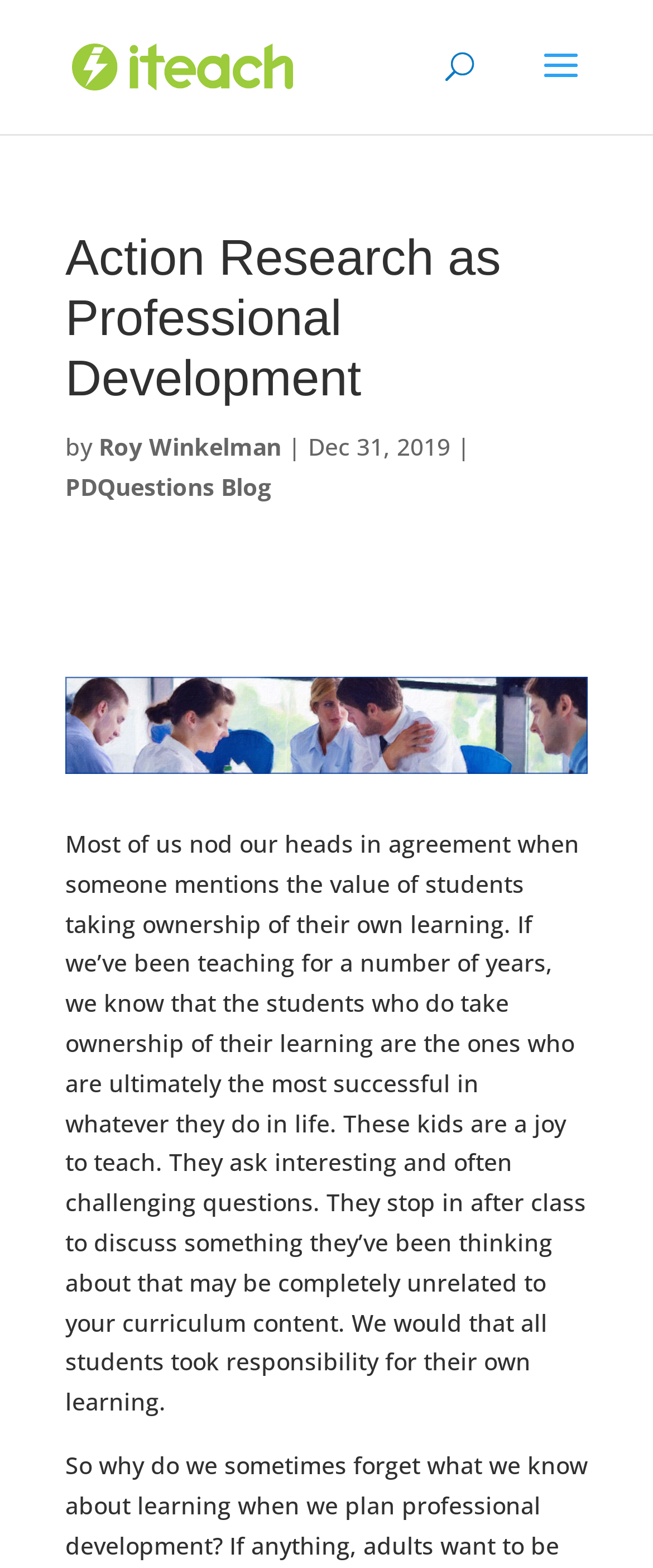Find the bounding box of the UI element described as: "time tracking tool". The bounding box coordinates should be given as four float values between 0 and 1, i.e., [left, top, right, bottom].

None